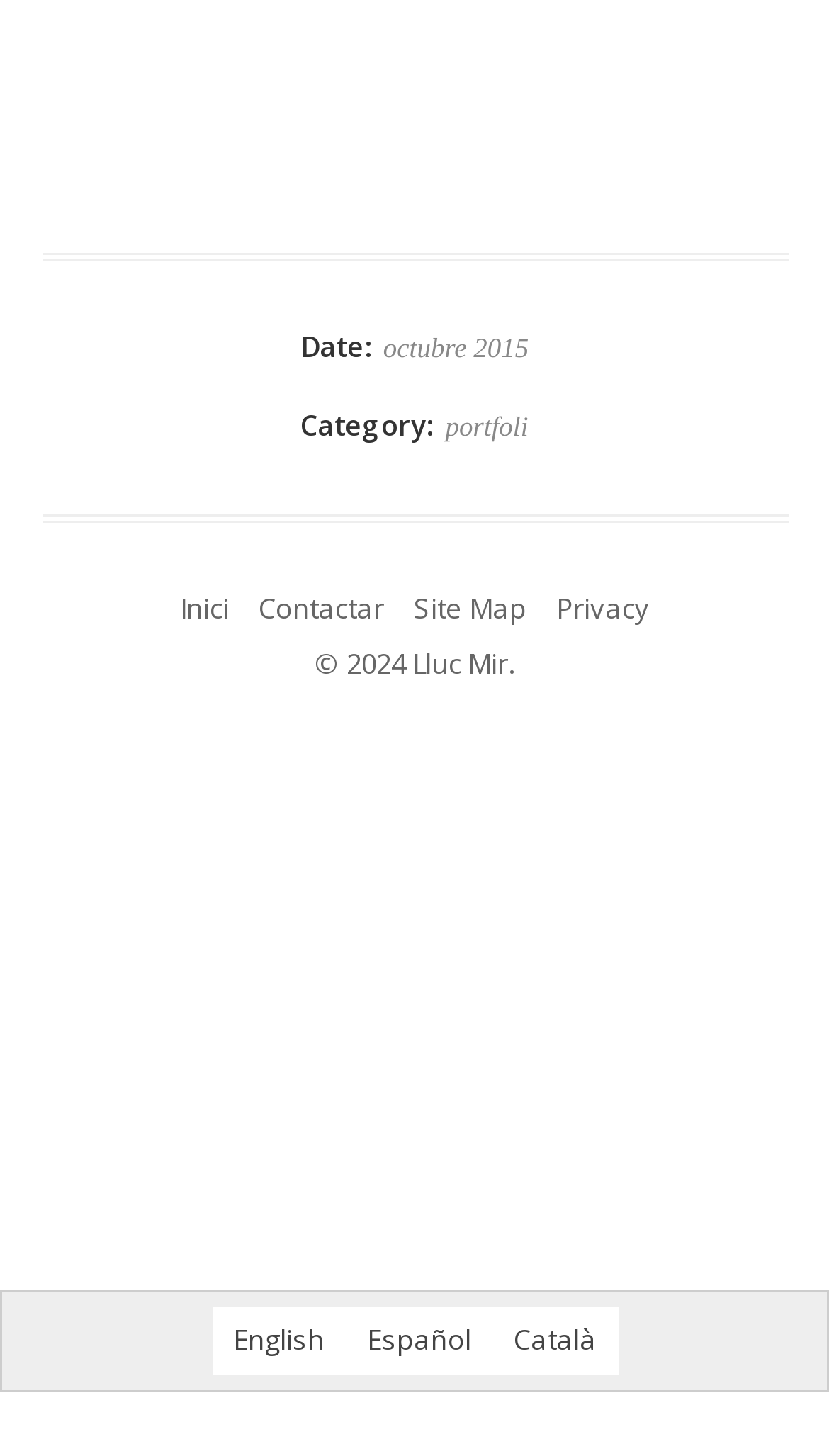Answer the question using only a single word or phrase: 
What is the language of the webpage?

Multiple